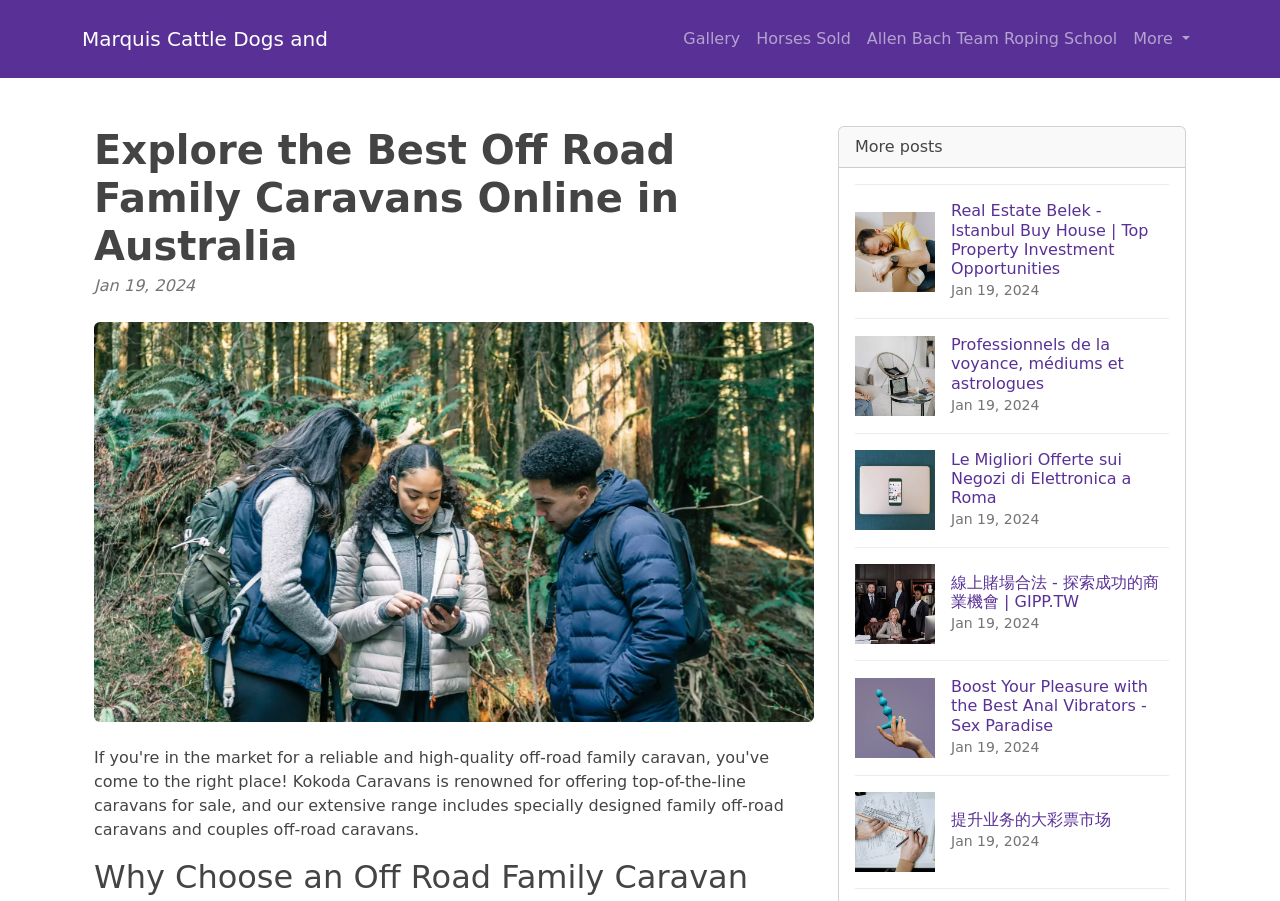Please determine the bounding box coordinates for the UI element described here. Use the format (top-left x, top-left y, bottom-right x, bottom-right y) with values bounded between 0 and 1: Login

None